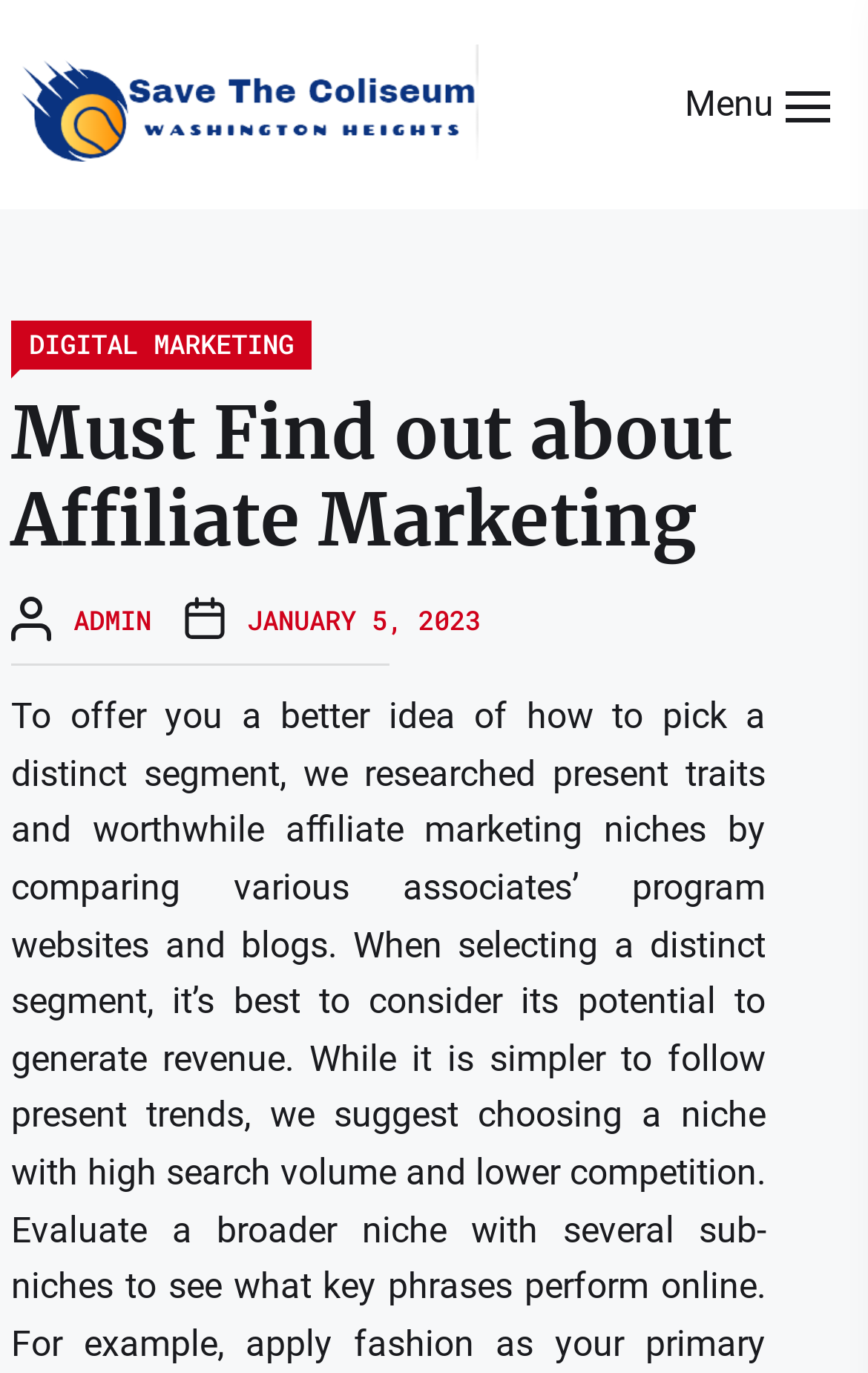From the image, can you give a detailed response to the question below:
What is the name of the website?

The name of the website can be found in the top-left corner of the webpage, where there is a link and an image with the same text 'Save The Coliseum'.